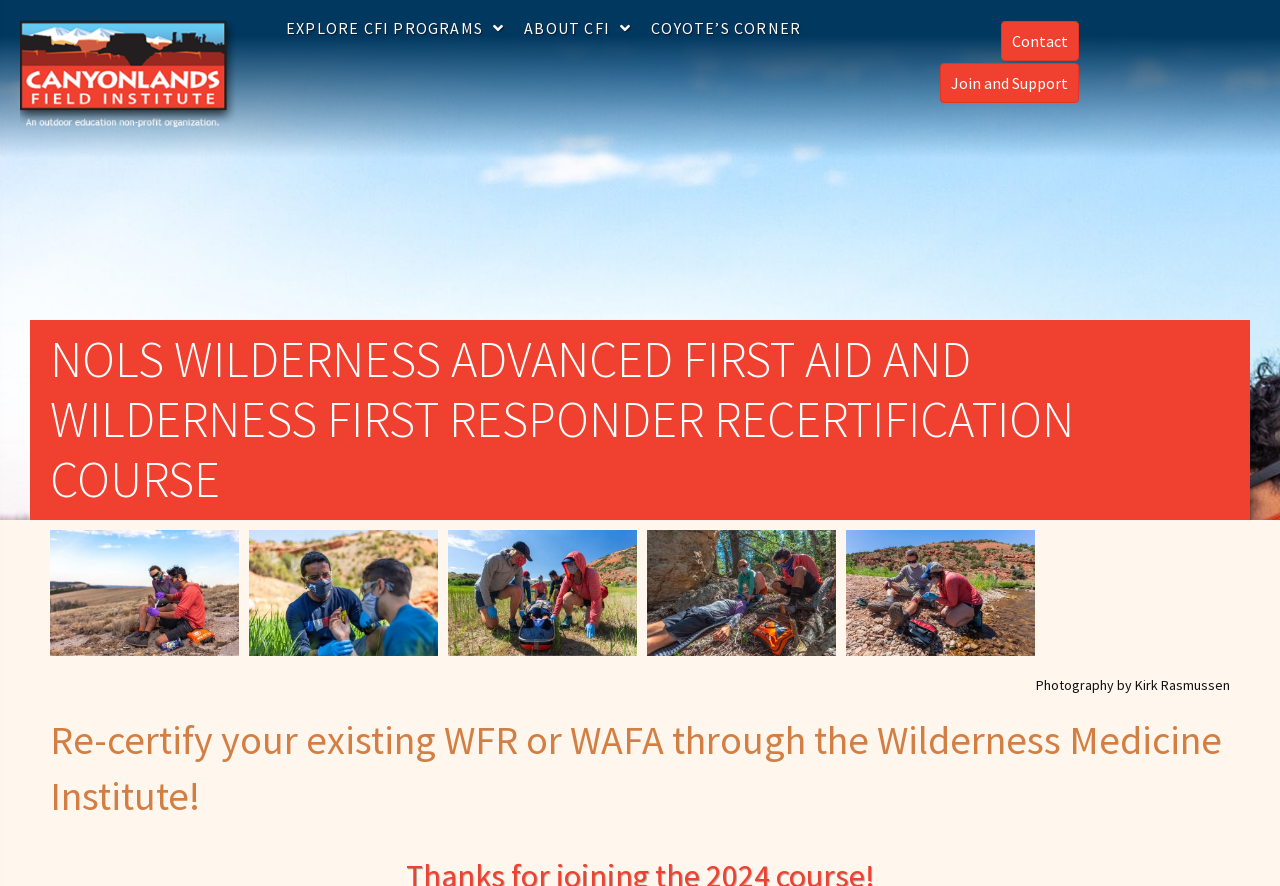Locate the bounding box coordinates of the element that needs to be clicked to carry out the instruction: "Read Coyote's Corner". The coordinates should be given as four float numbers ranging from 0 to 1, i.e., [left, top, right, bottom].

[0.509, 0.023, 0.626, 0.041]